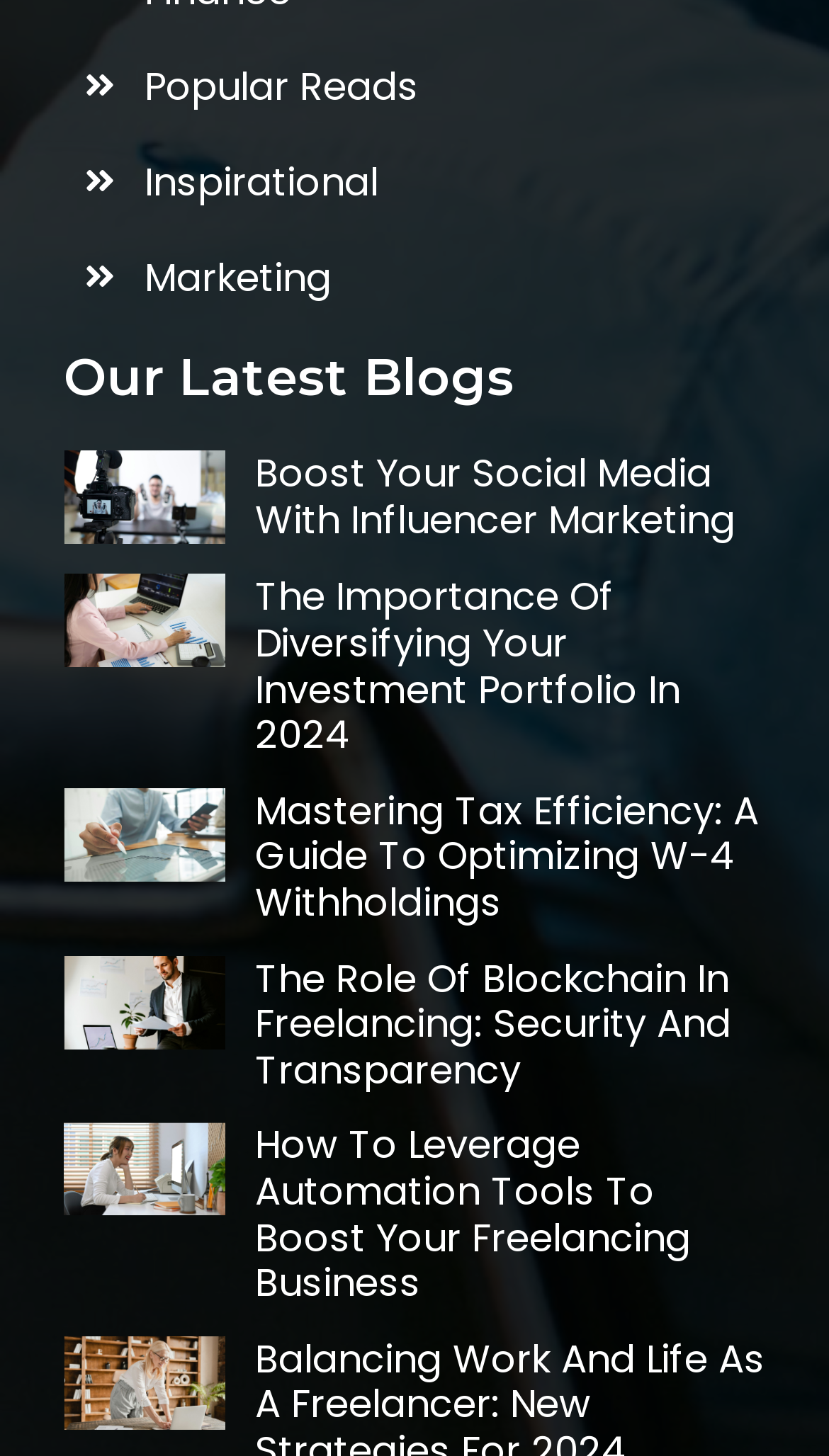Given the element description Inspirational, predict the bounding box coordinates for the UI element in the webpage screenshot. The format should be (top-left x, top-left y, bottom-right x, bottom-right y), and the values should be between 0 and 1.

[0.103, 0.104, 0.923, 0.144]